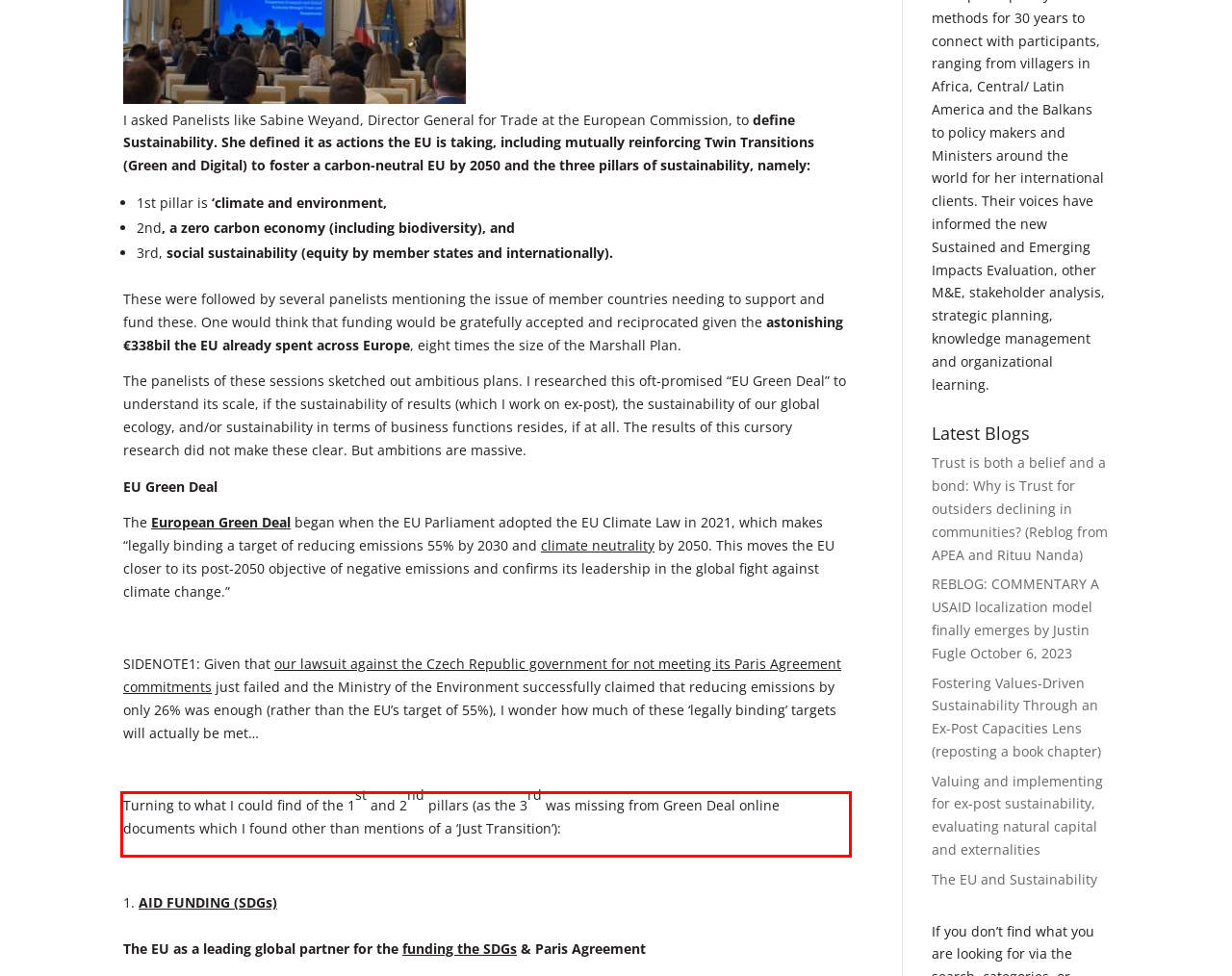You have a screenshot of a webpage with a red bounding box. Identify and extract the text content located inside the red bounding box.

Turning to what I could find of the 1st and 2nd pillars (as the 3rd was missing from Green Deal online documents which I found other than mentions of a ‘Just Transition’):